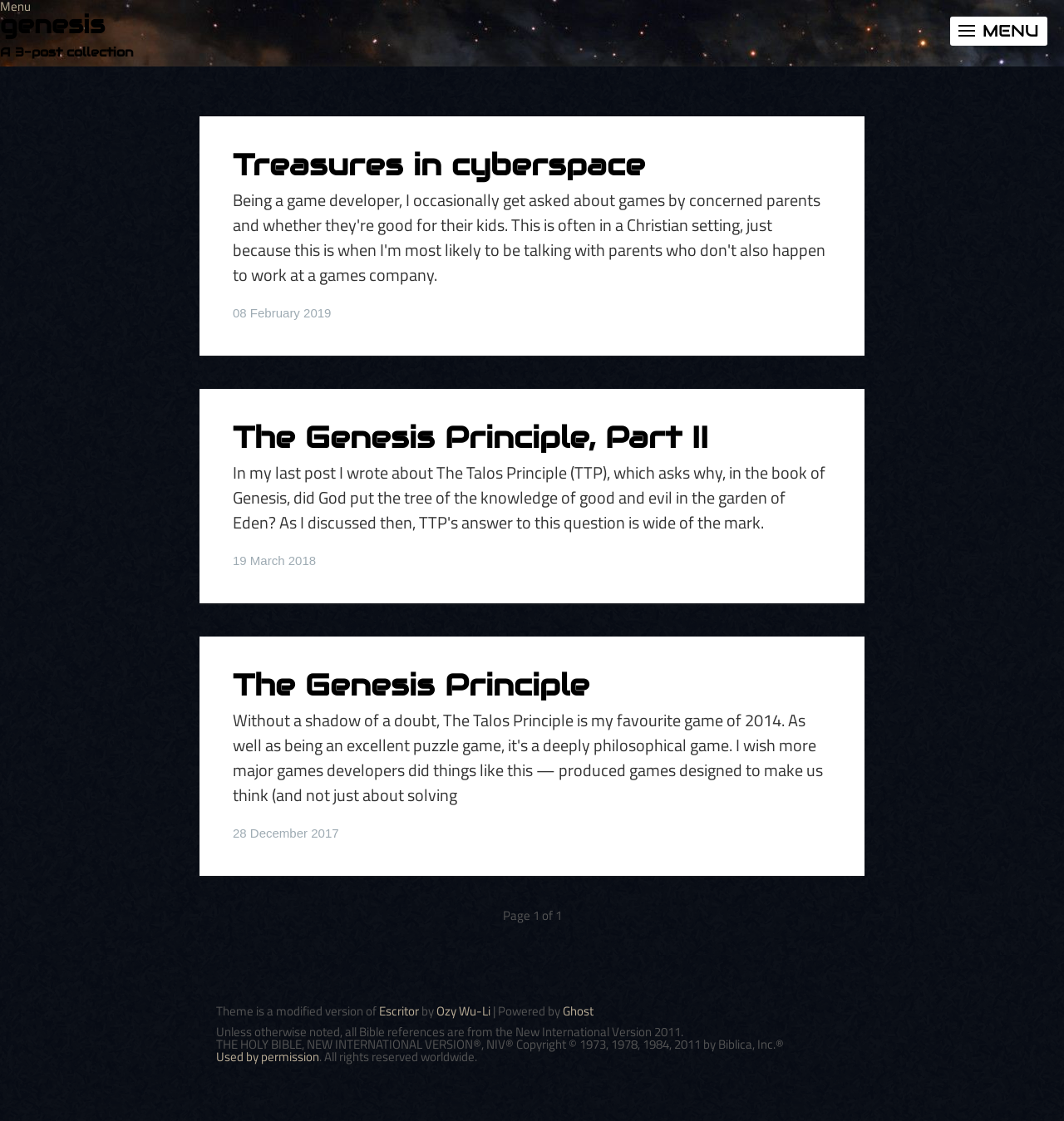Could you specify the bounding box coordinates for the clickable section to complete the following instruction: "Read the article titled Treasures in cyberspace"?

[0.188, 0.104, 0.812, 0.317]